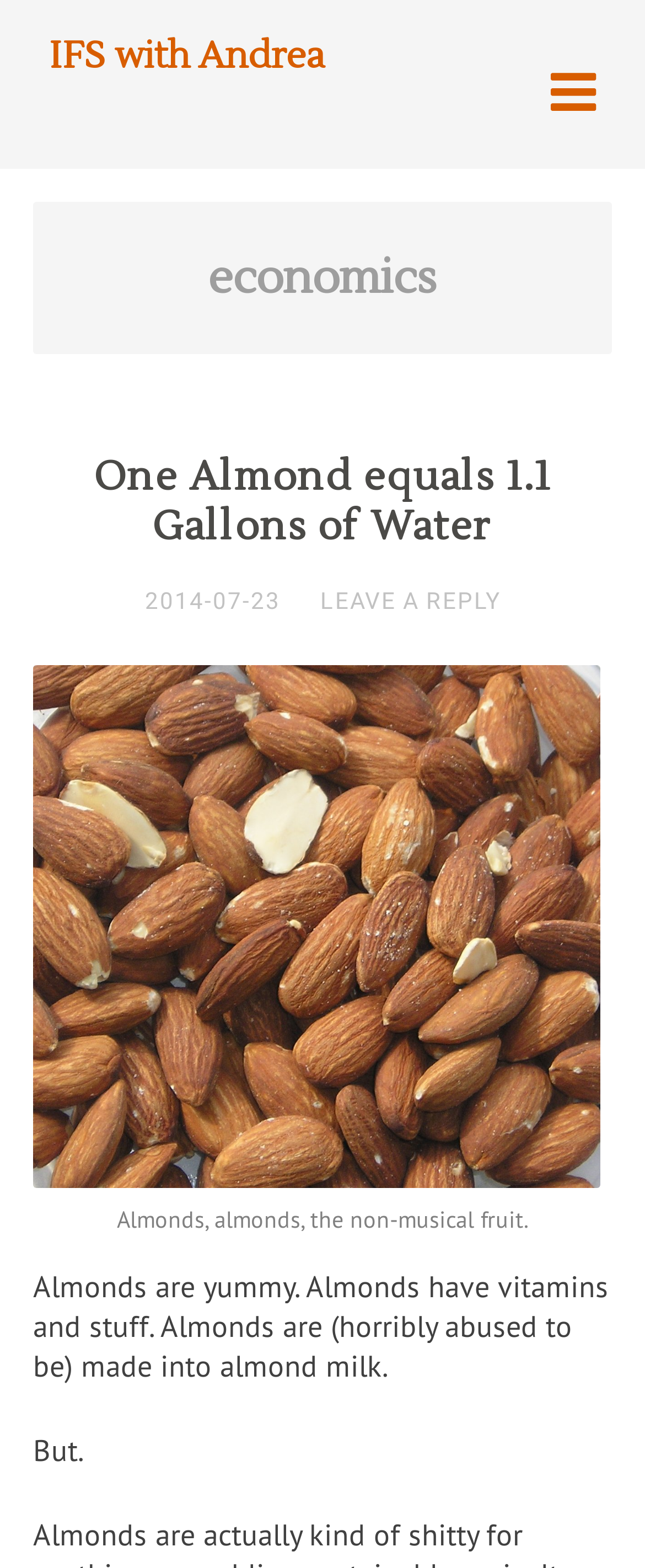Identify the main heading from the webpage and provide its text content.

IFS with Andrea